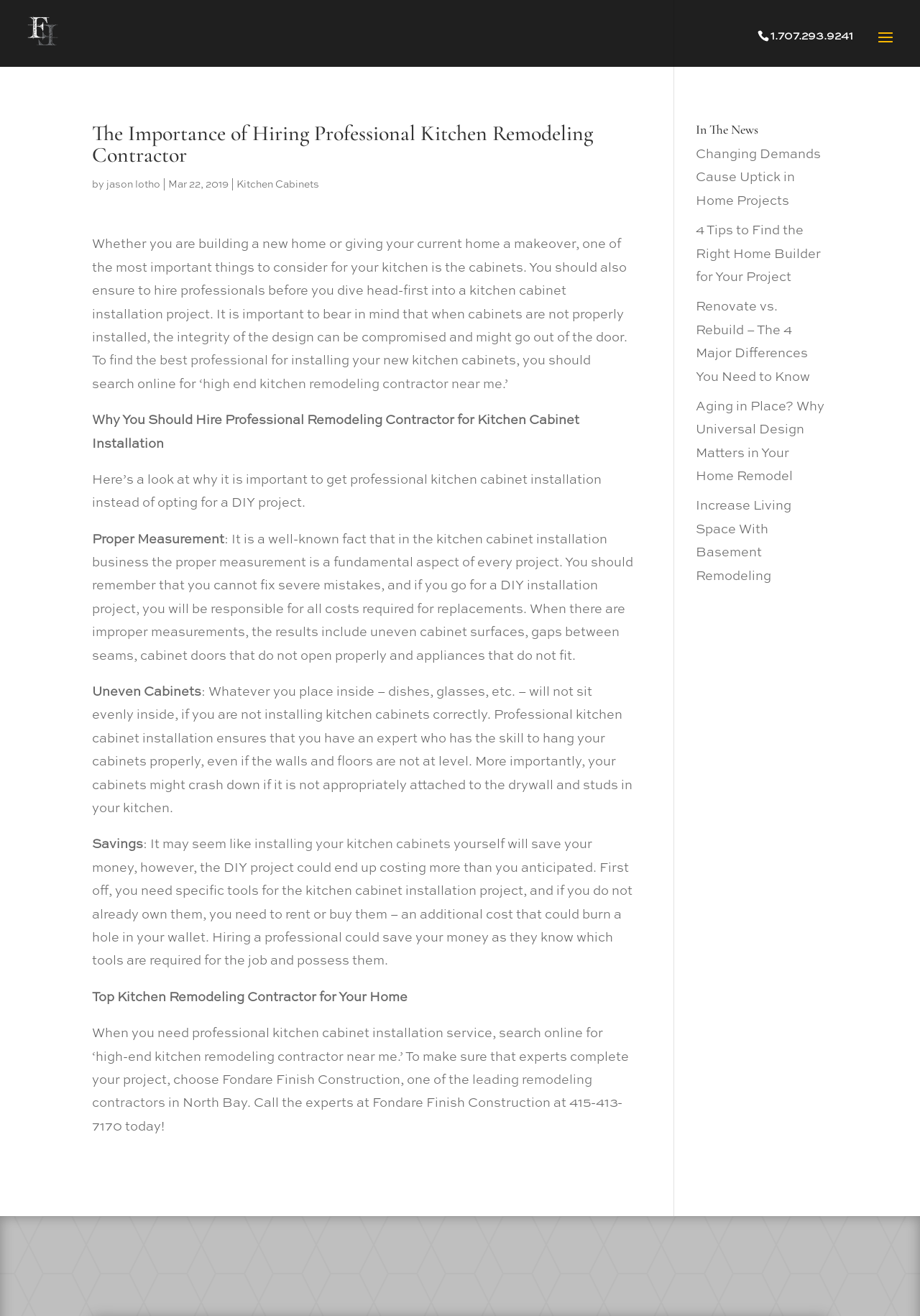Determine the main heading text of the webpage.

The Importance of Hiring Professional Kitchen Remodeling Contractor